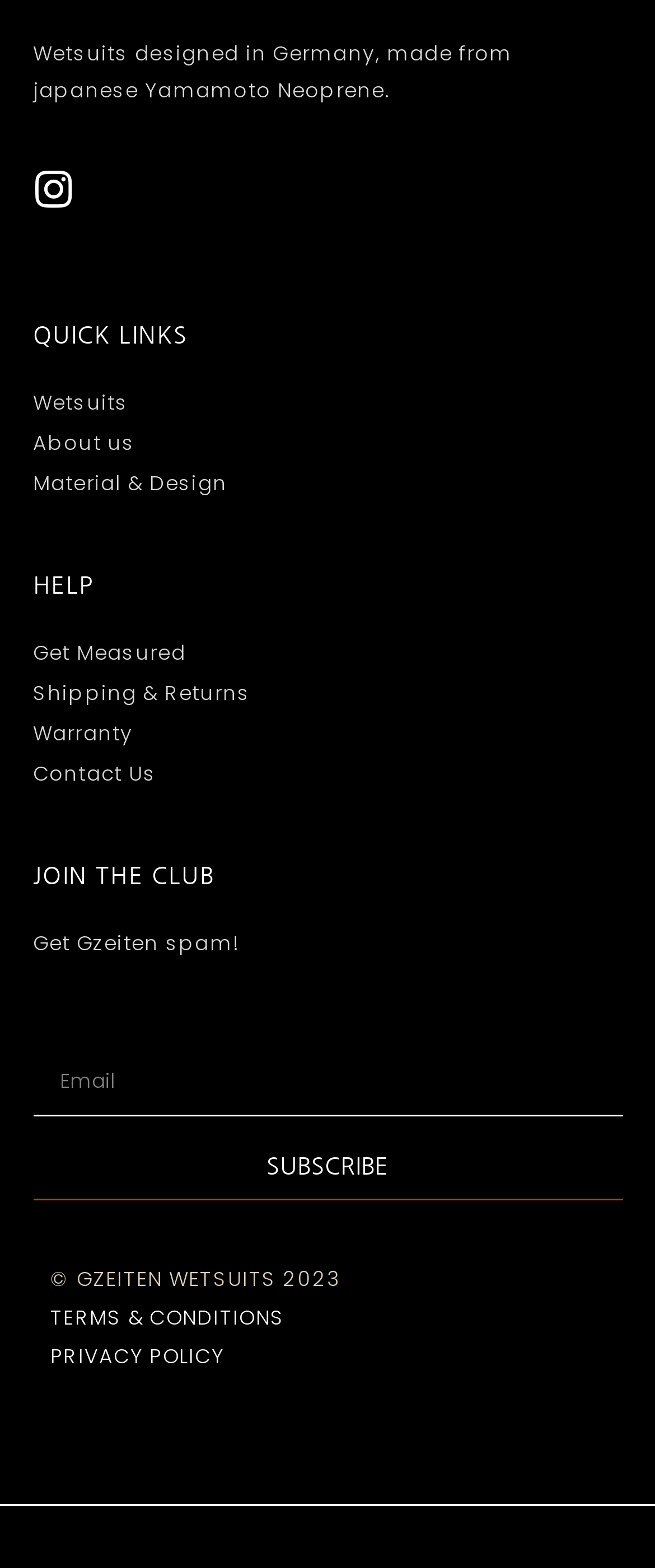What is the name of the company?
Answer the question with as much detail as possible.

From the heading '© GZEITEN WETSUITS 2023', we can infer that the name of the company is GZEITEN WETSUITS.